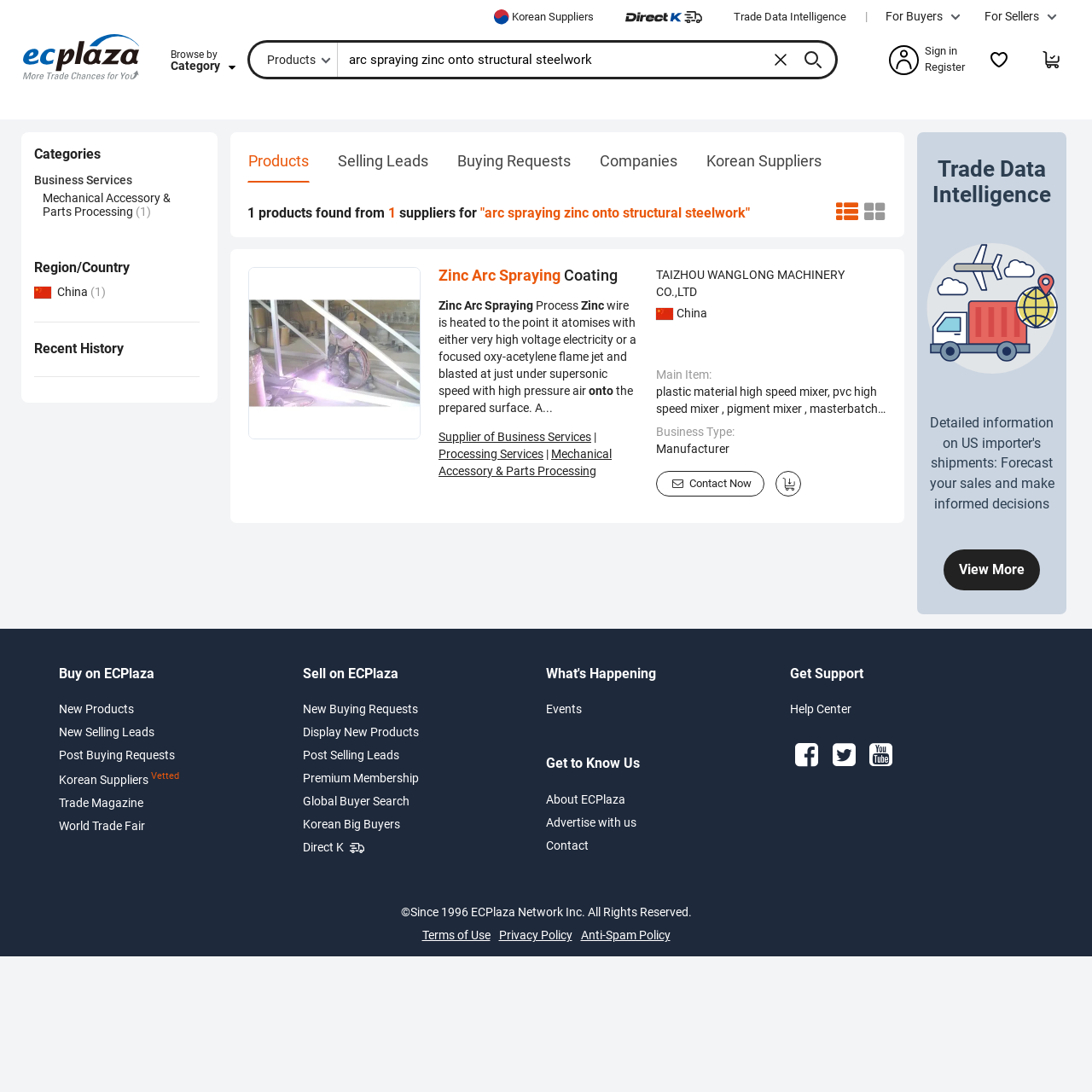Pinpoint the bounding box coordinates of the element you need to click to execute the following instruction: "Add to favorites". The bounding box should be represented by four float numbers between 0 and 1, in the format [left, top, right, bottom].

[0.354, 0.251, 0.379, 0.276]